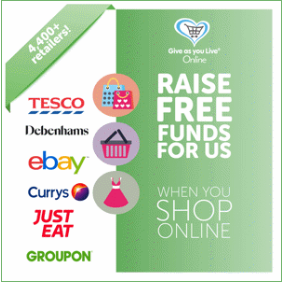What is the purpose of the 'Give As You Live' initiative?
Kindly offer a detailed explanation using the data available in the image.

The image highlights the opportunity to raise free funds for charities through online shopping, encouraging users to contribute to charitable causes effortlessly while shopping at their favorite stores online.